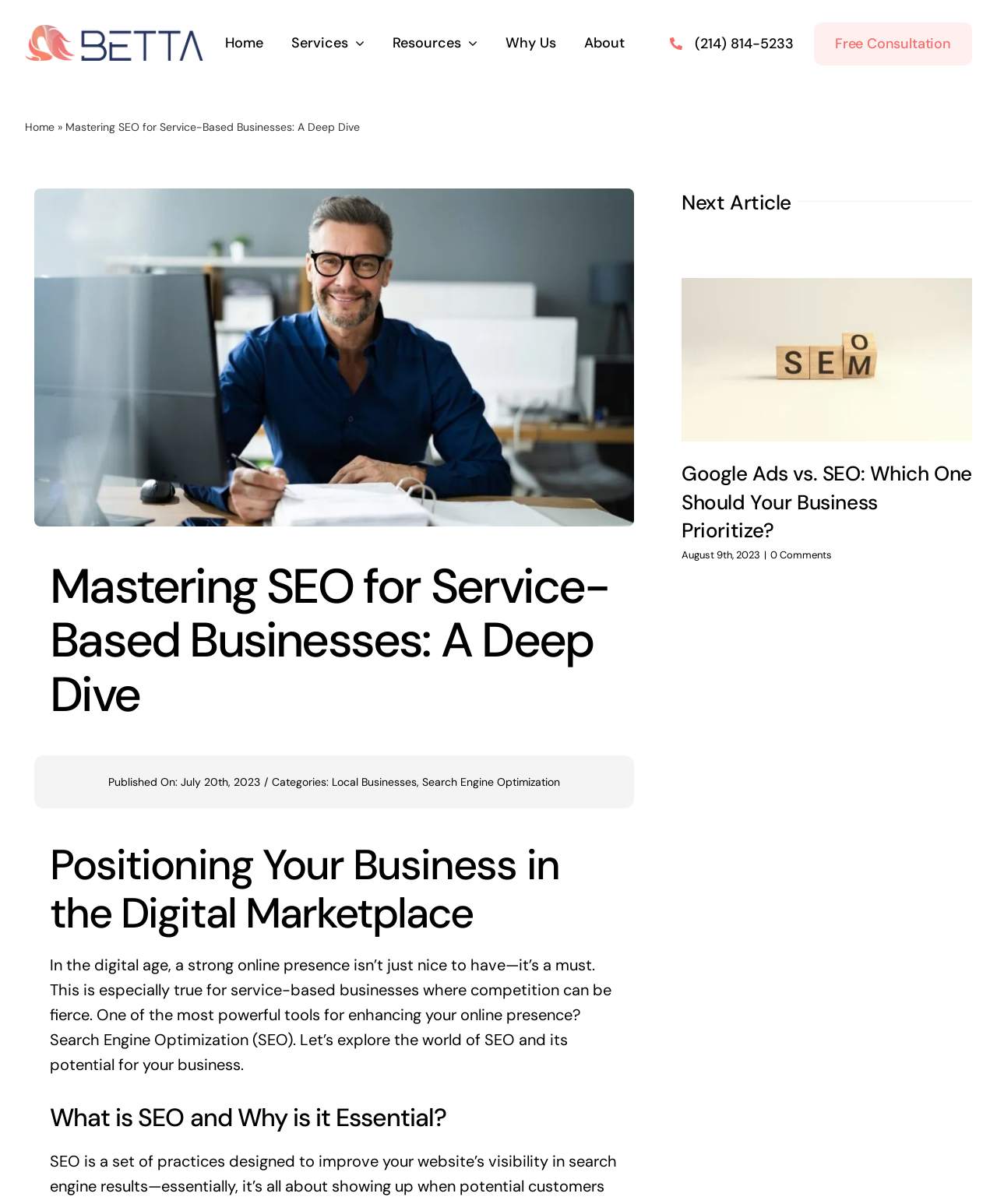Use the details in the image to answer the question thoroughly: 
What is the next article about?

The next article is about Google Ads vs. SEO, which is indicated by the link element on the webpage. This article appears to be a comparison of Google Ads and SEO strategies, and how businesses can prioritize one over the other.